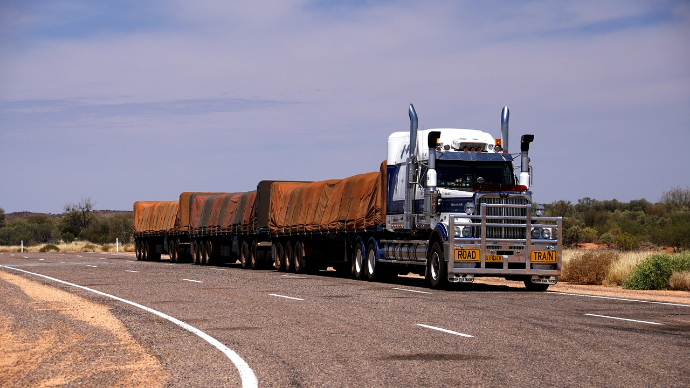What is the surrounding environment like?
Using the image, provide a concise answer in one word or a short phrase.

Arid and remote